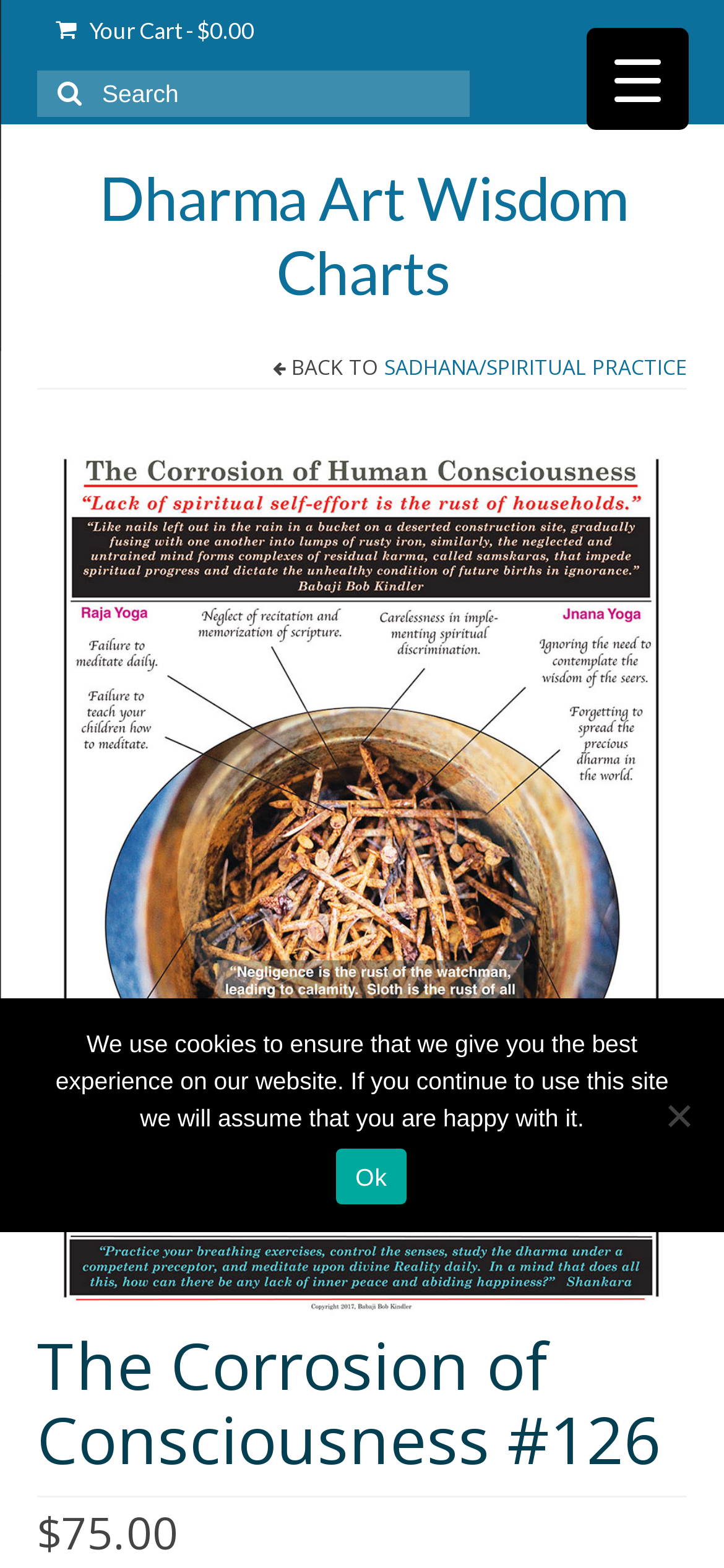Using the element description provided, determine the bounding box coordinates in the format (top-left x, top-left y, bottom-right x, bottom-right y). Ensure that all values are floating point numbers between 0 and 1. Element description: Sadhana/Spiritual Practice

[0.531, 0.225, 0.949, 0.243]